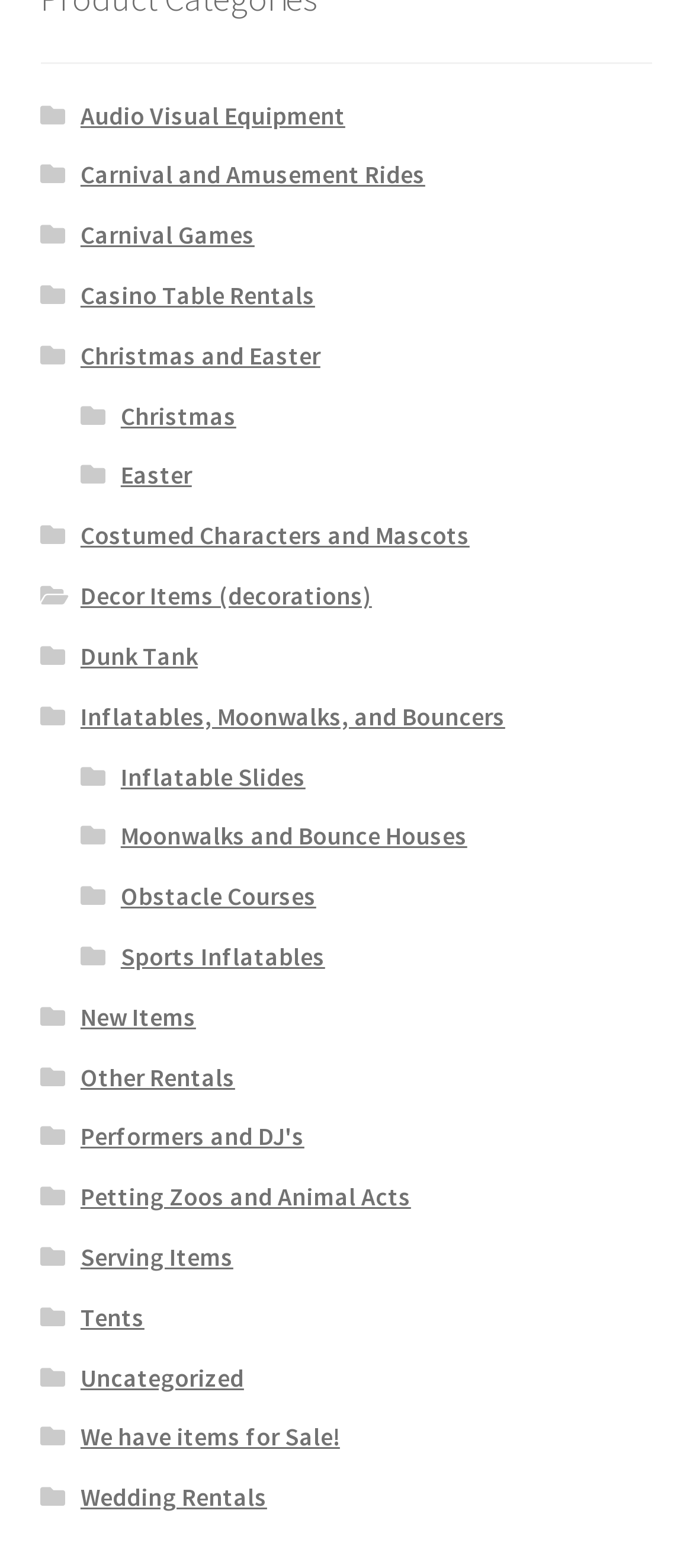What is the first item in the list?
Identify the answer in the screenshot and reply with a single word or phrase.

Audio Visual Equipment